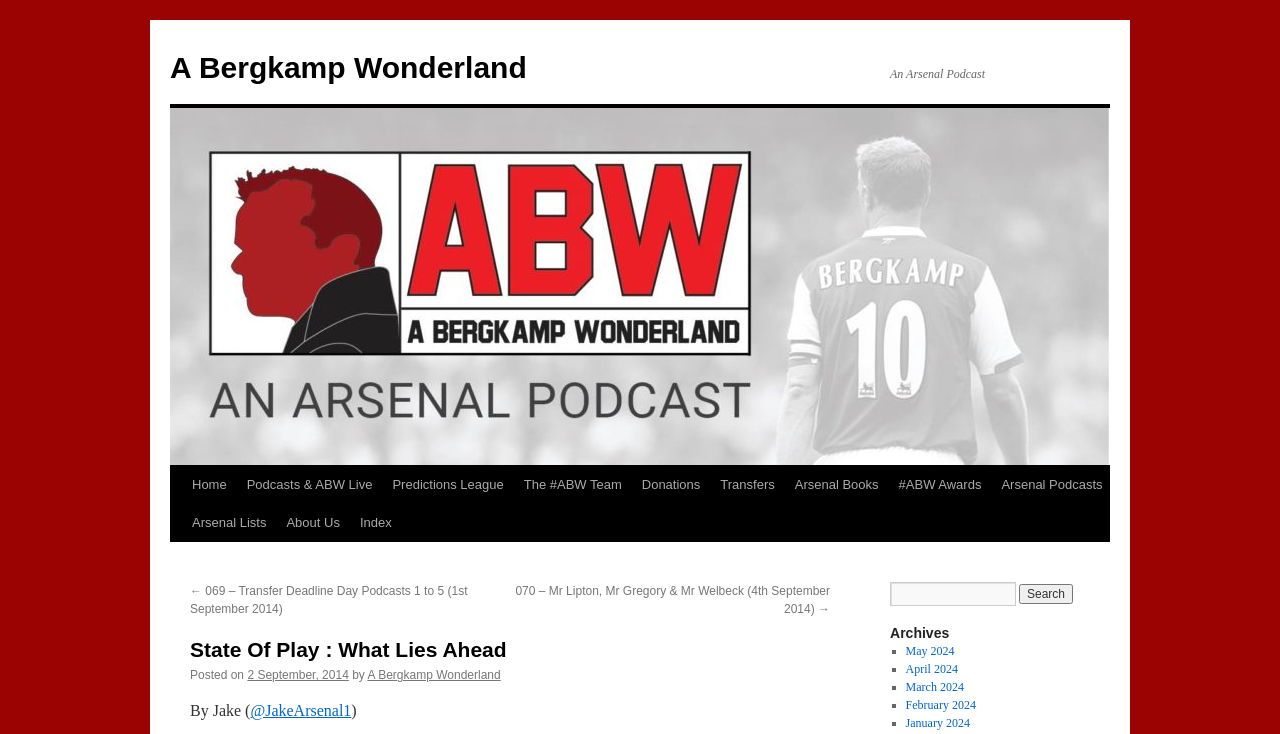Please identify the bounding box coordinates of where to click in order to follow the instruction: "Read the post from Jake".

[0.148, 0.957, 0.196, 0.98]